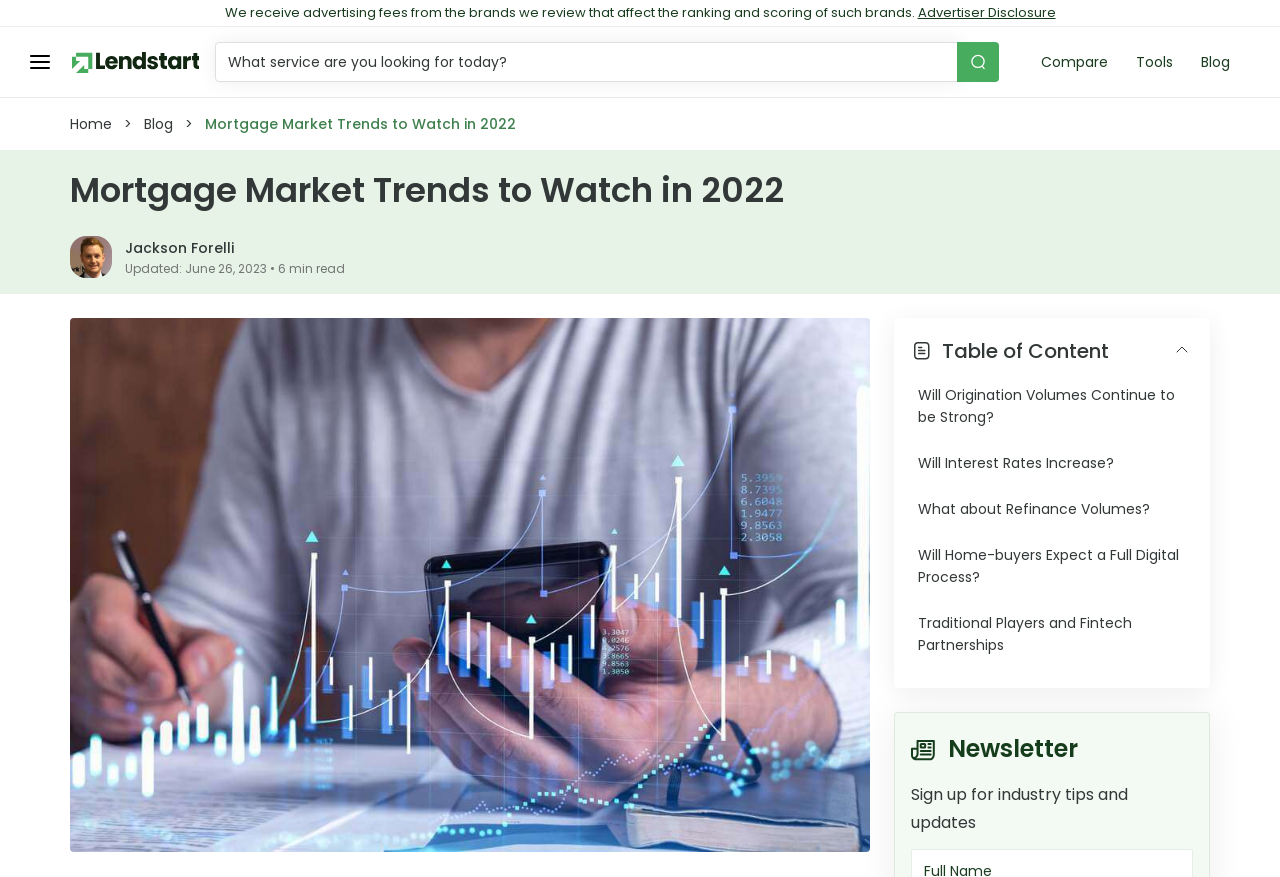What is the author of this article?
Provide a well-explained and detailed answer to the question.

I found the author's name by looking at the link element with the text 'Jackson Forelli' which is located below the main heading and has a corresponding image element.